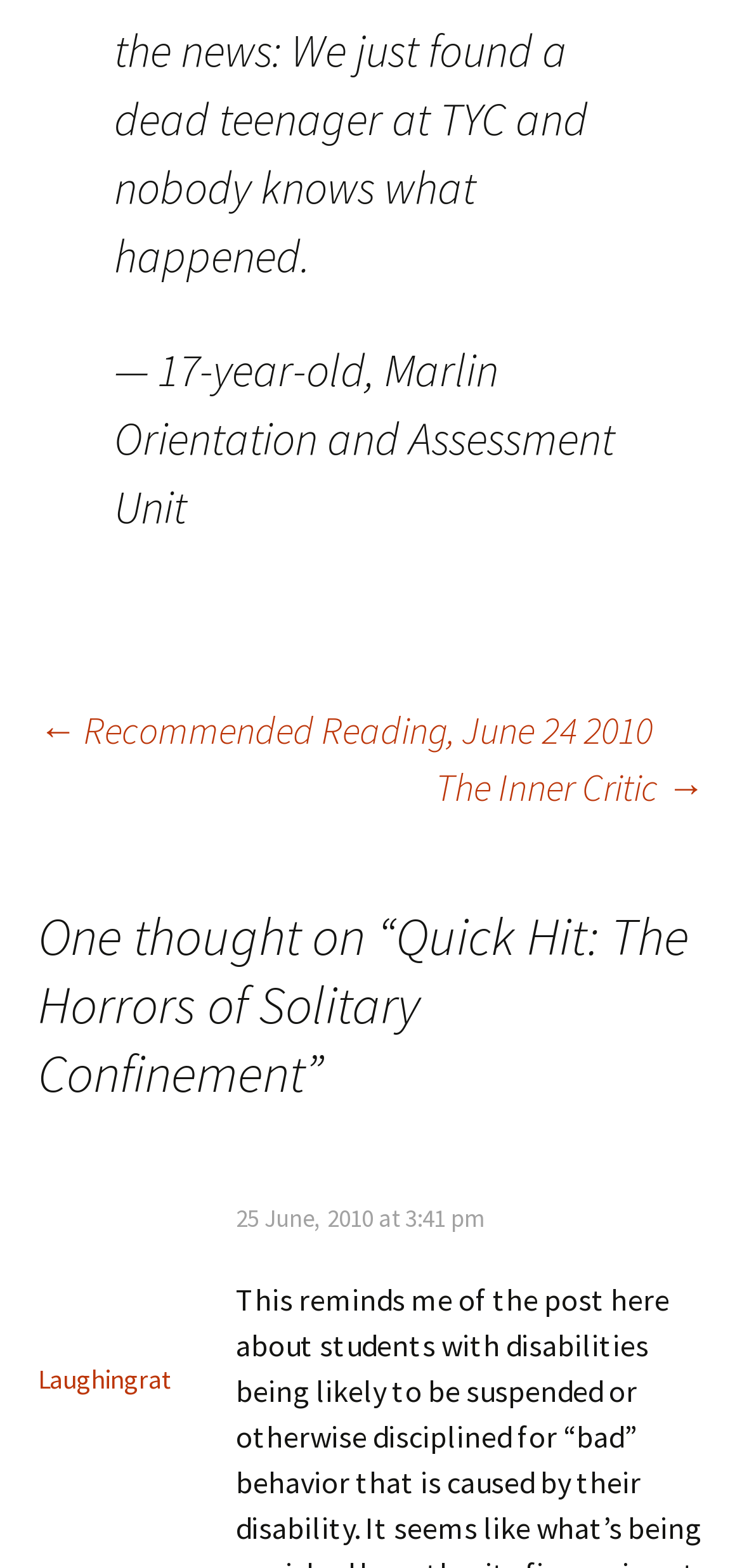Please find the bounding box for the UI element described by: "The Inner Critic →".

[0.587, 0.484, 0.949, 0.521]